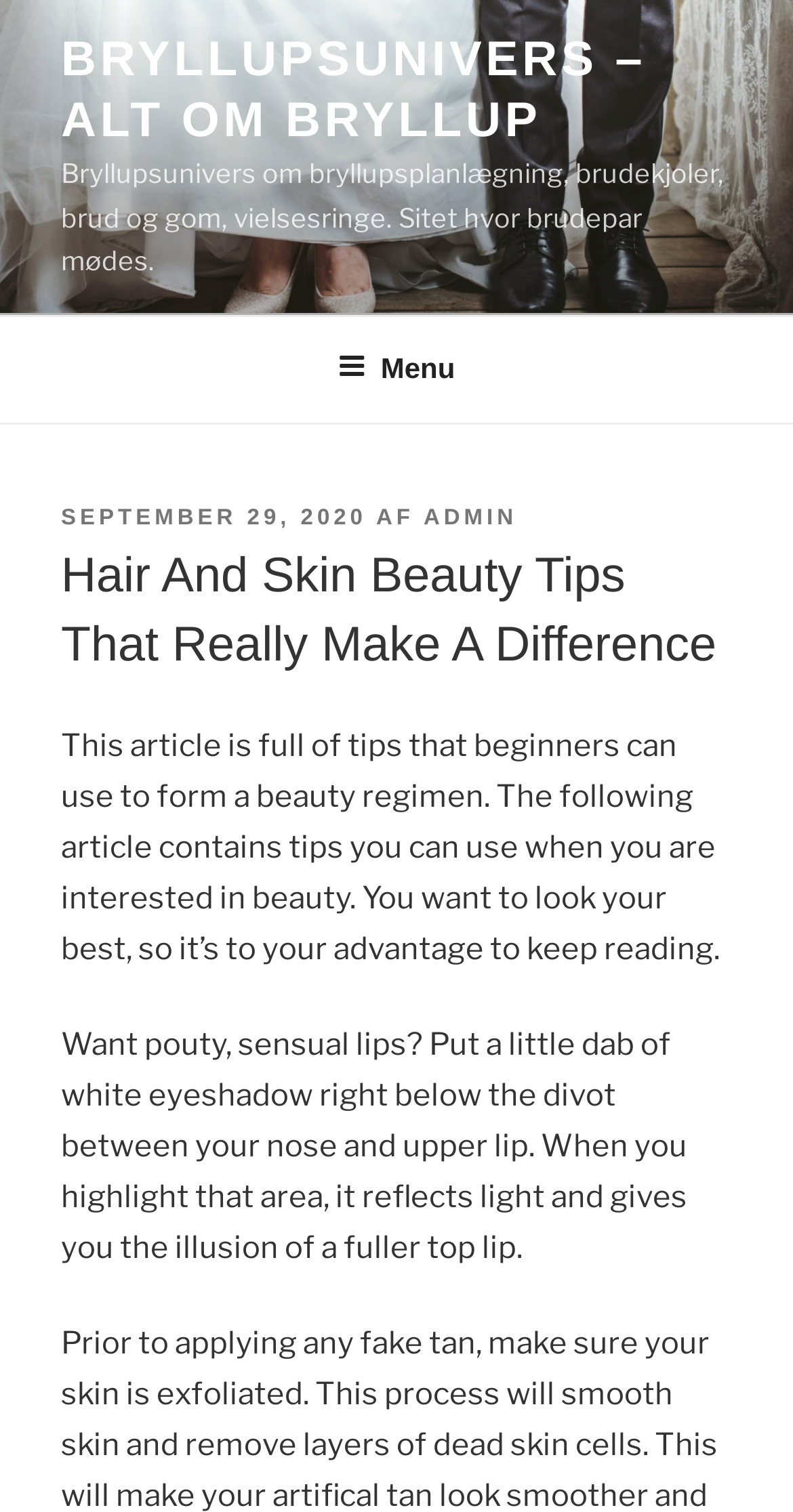What is the name of the website?
Observe the image and answer the question with a one-word or short phrase response.

Bryllupsunivers